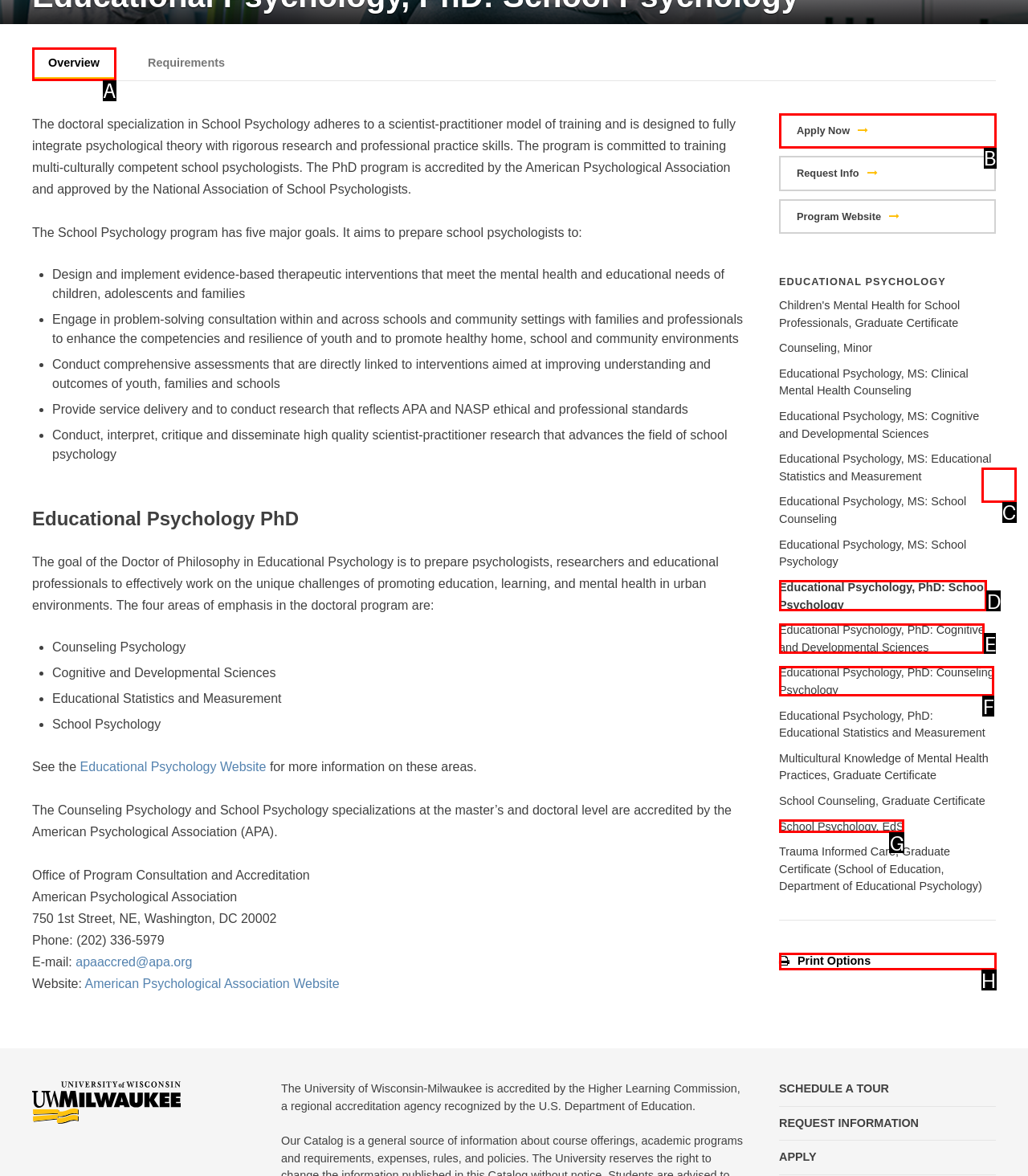From the description: Apply Now, identify the option that best matches and reply with the letter of that option directly.

B